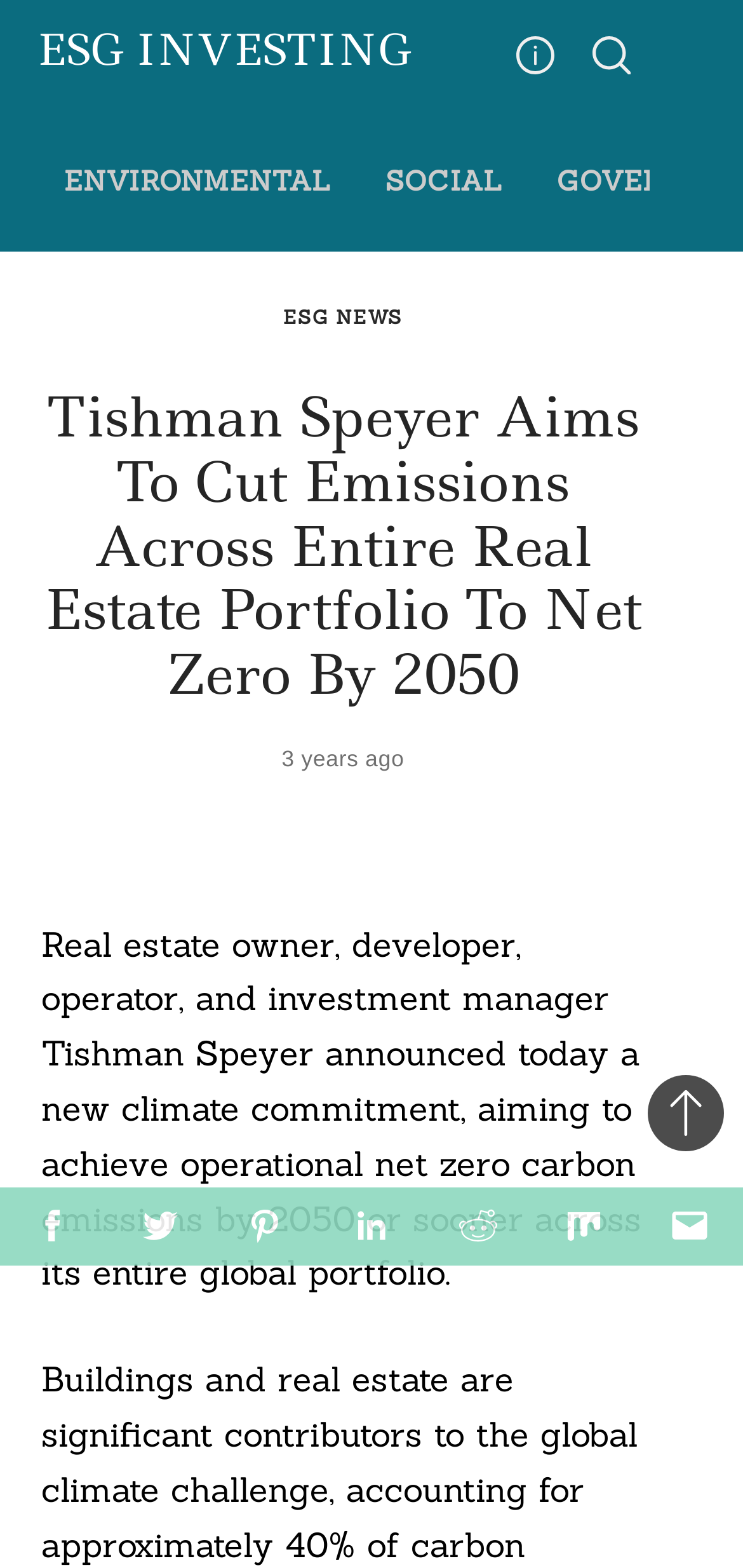How many social media links are available?
Please answer the question as detailed as possible based on the image.

The social media links can be found at the bottom of the webpage, and there are 5 links available, which are Twitter, Pinterest, Linkedin, Reddit, and Mix.